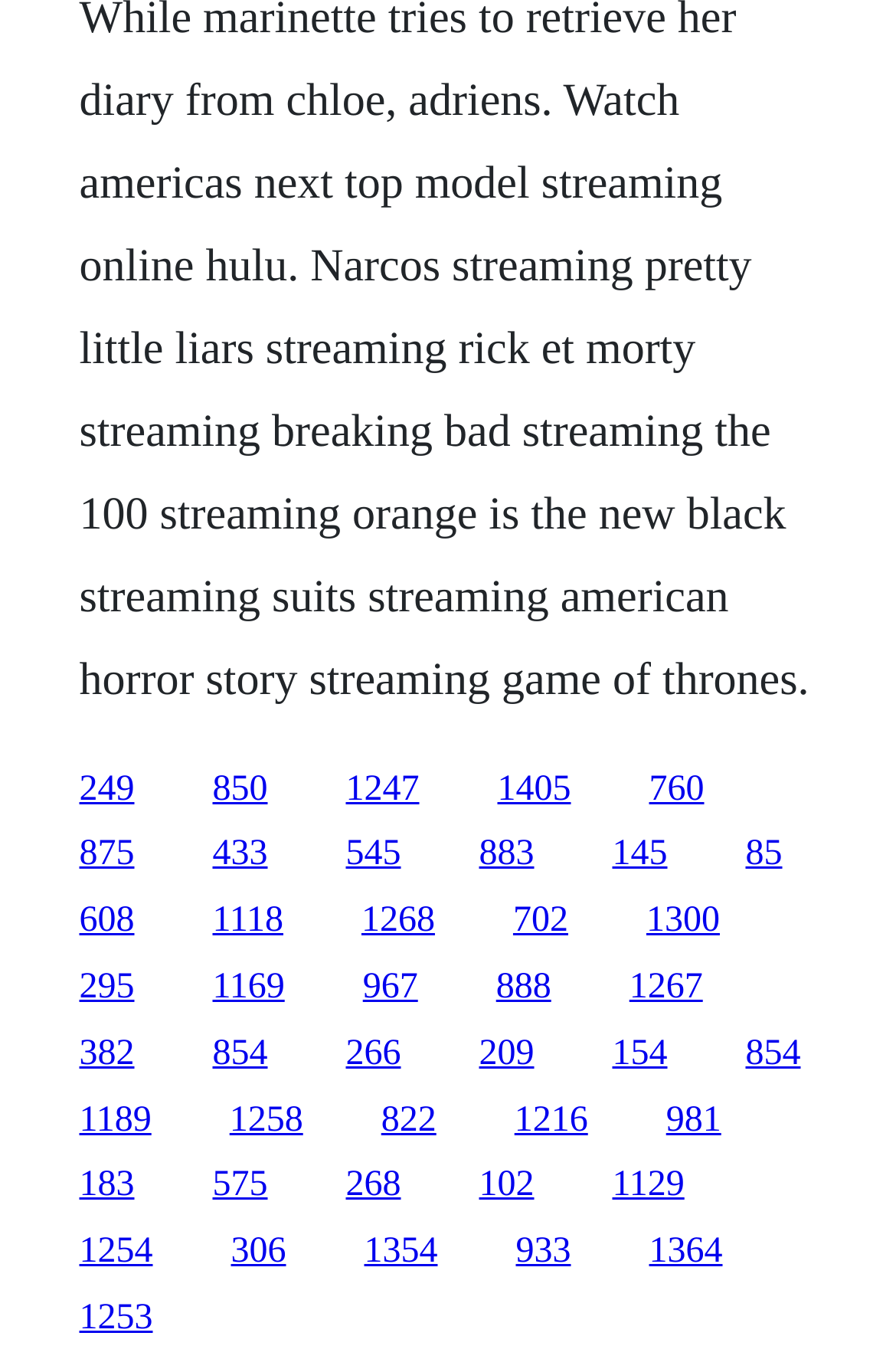How many links have a y1 coordinate greater than 0.7?
Provide an in-depth and detailed explanation in response to the question.

By examining the y1 coordinates of each link, I counted the number of links with a y1 coordinate greater than 0.7, which are 8 in total.